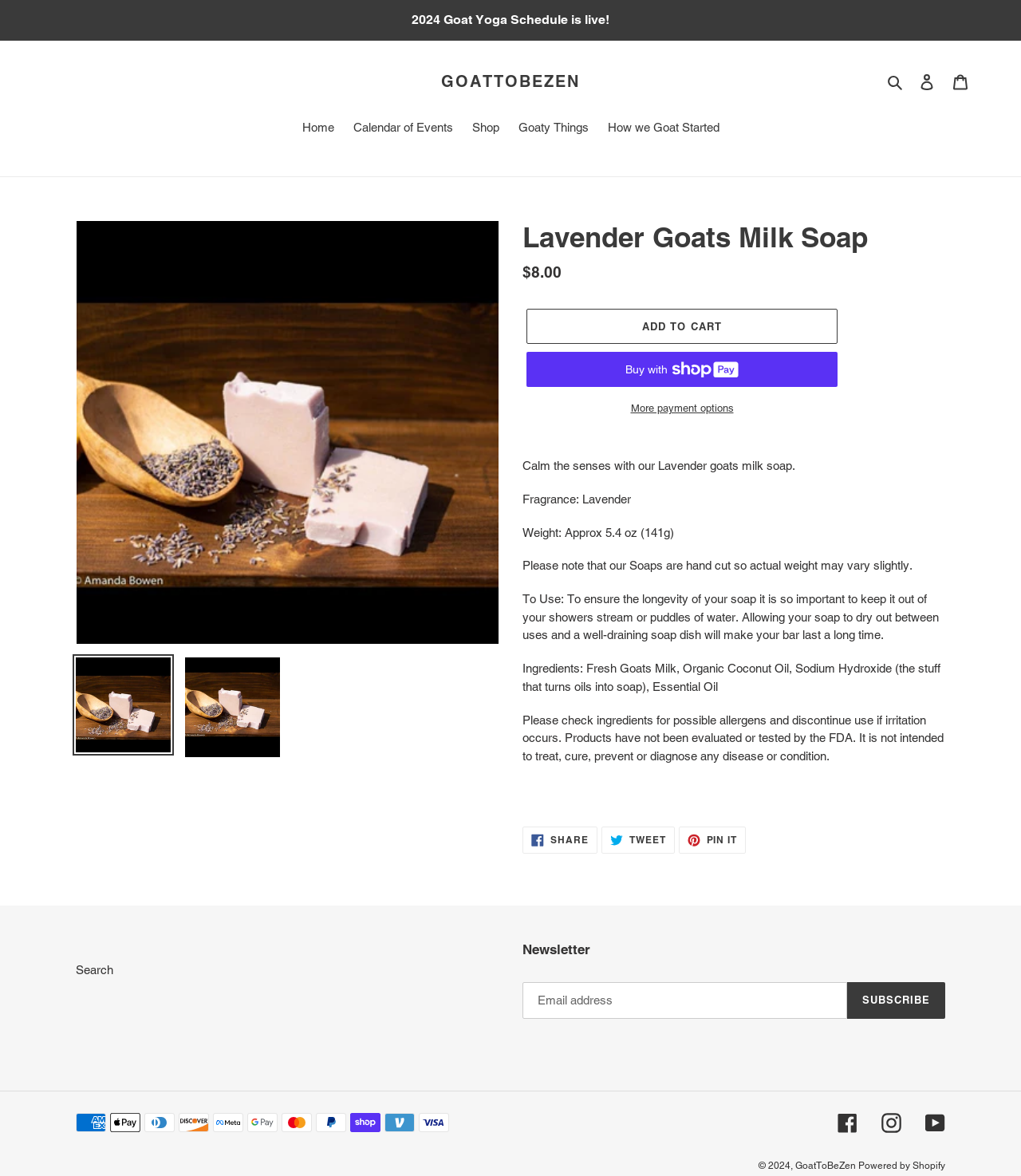How many payment methods are accepted?
Answer with a single word or phrase by referring to the visual content.

10